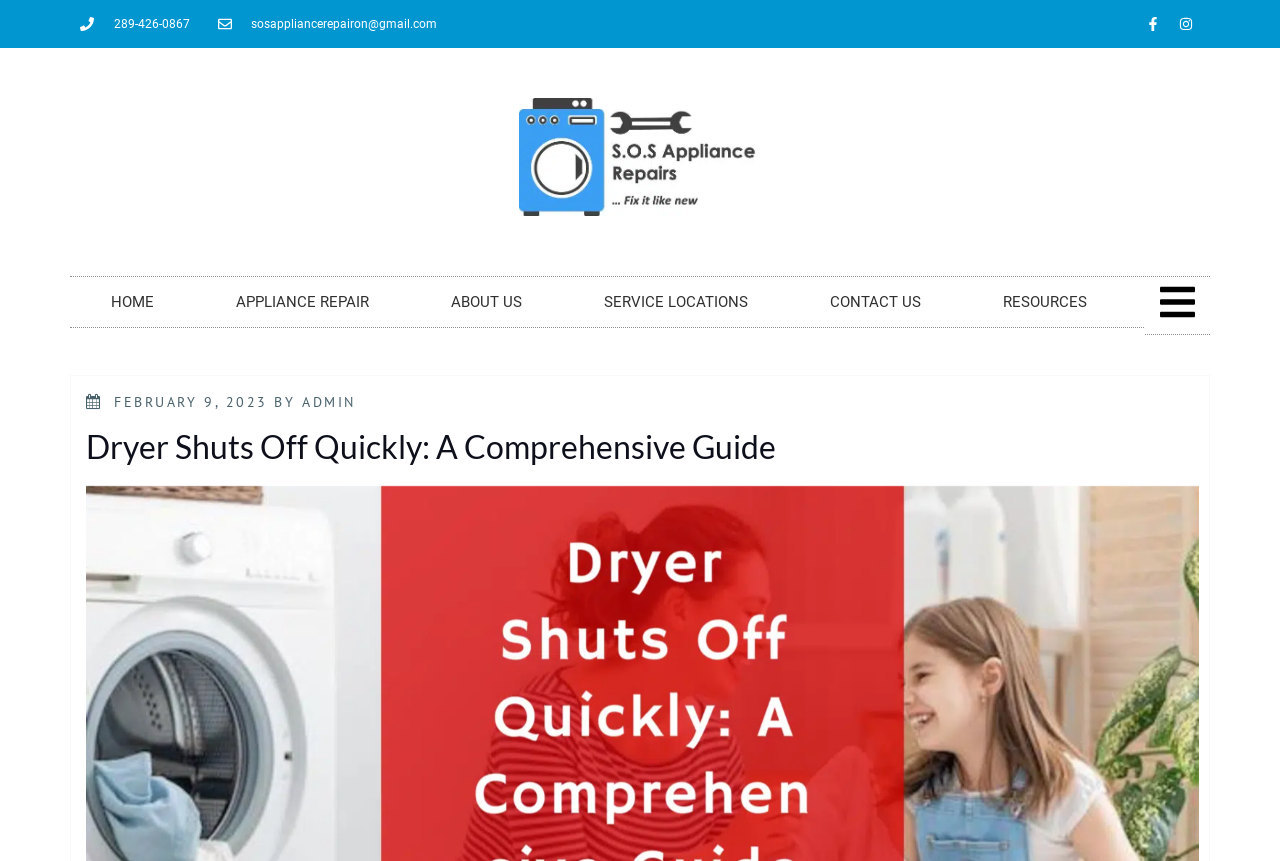Generate the text content of the main heading of the webpage.

Dryer Shuts Off Quickly: A Comprehensive Guide